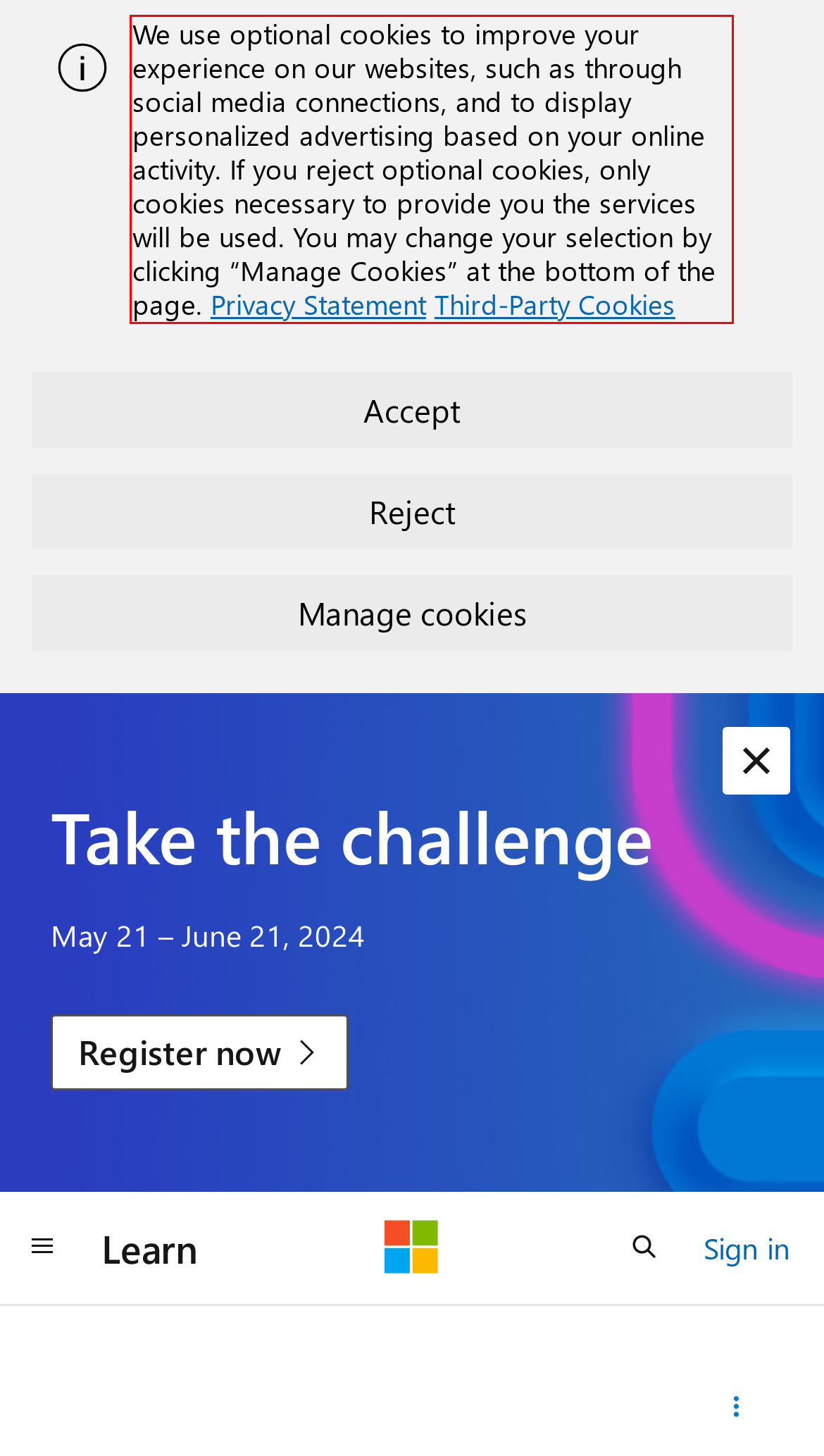Using the provided webpage screenshot, recognize the text content in the area marked by the red bounding box.

We use optional cookies to improve your experience on our websites, such as through social media connections, and to display personalized advertising based on your online activity. If you reject optional cookies, only cookies necessary to provide you the services will be used. You may change your selection by clicking “Manage Cookies” at the bottom of the page. Privacy Statement Third-Party Cookies